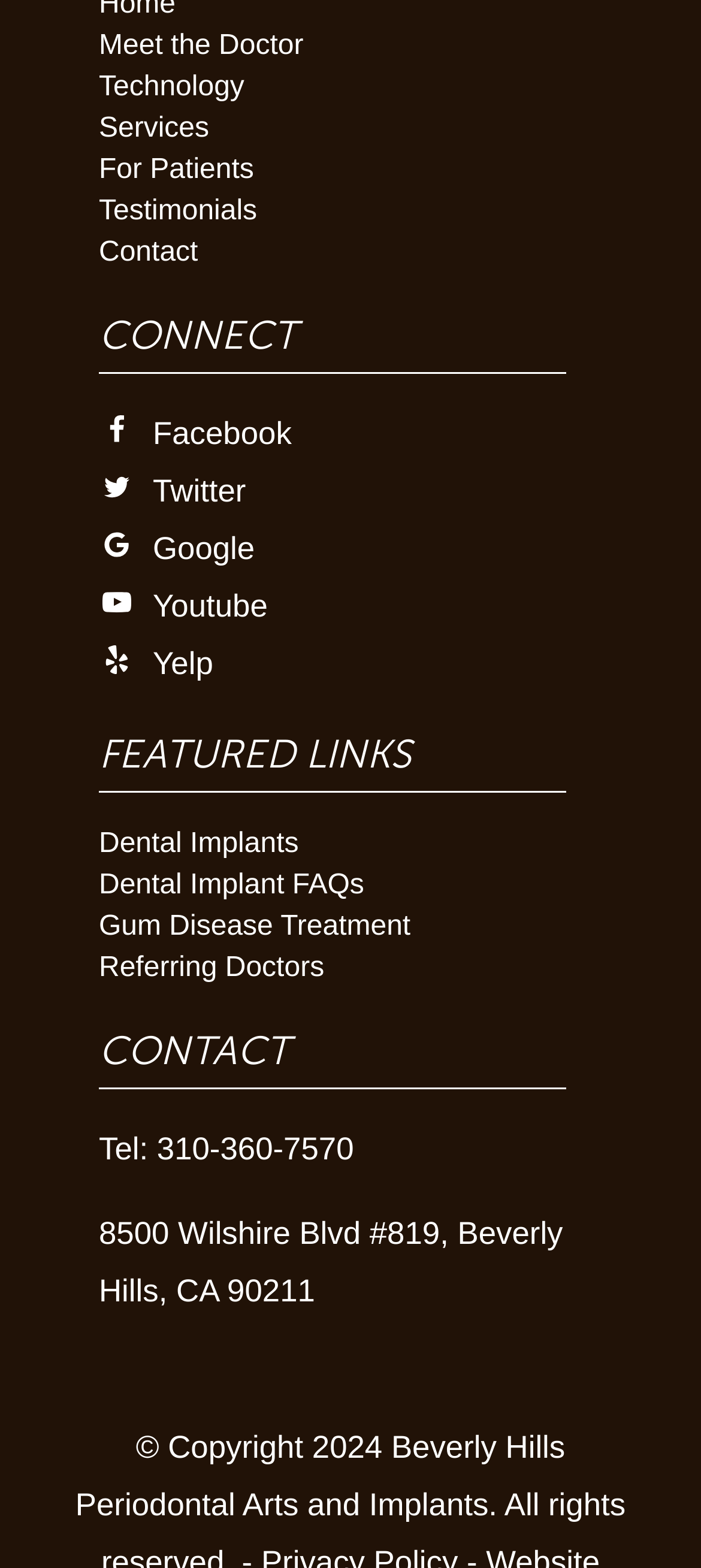How many main sections are there in the top navigation?
Please provide a comprehensive answer based on the details in the screenshot.

I counted the number of main sections in the top navigation by looking at the links, which are 'Meet the Doctor', 'Technology', 'Services', 'For Patients', and 'Testimonials'.